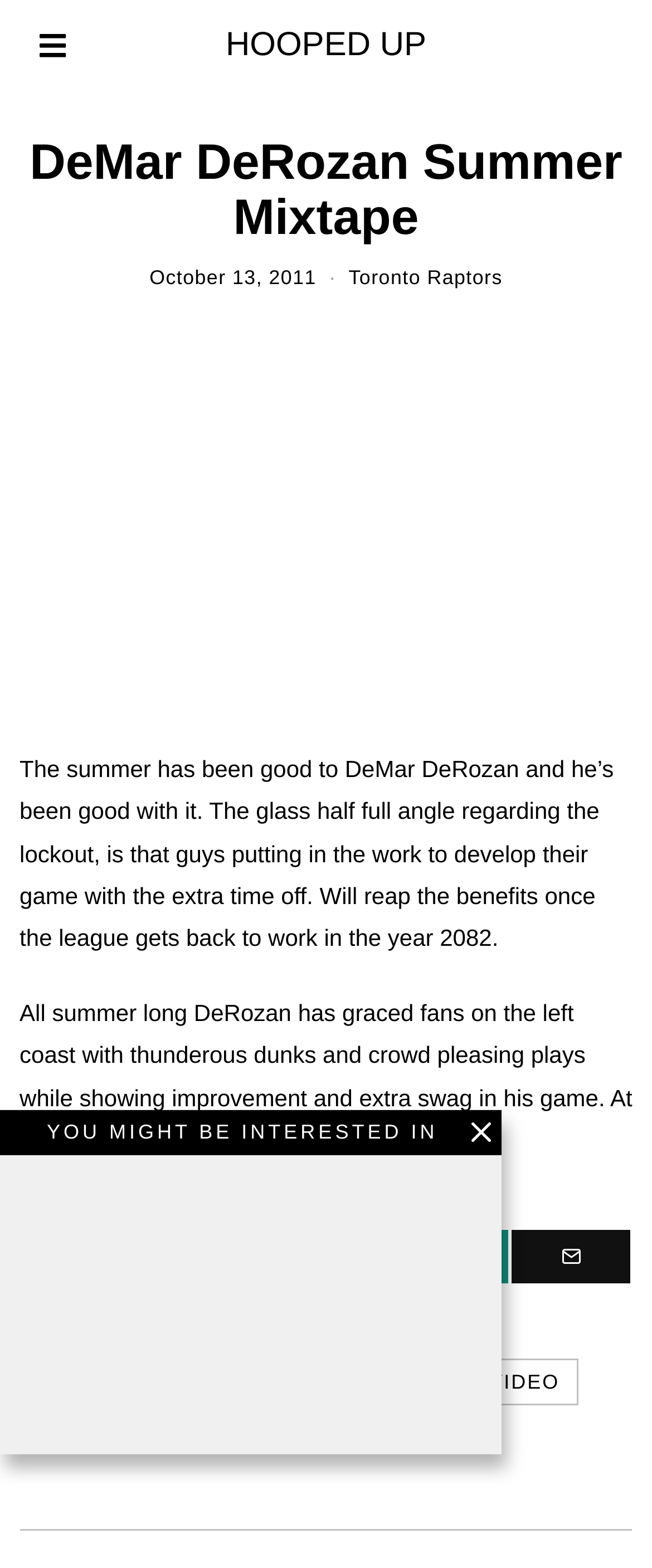Determine the bounding box coordinates of the region that needs to be clicked to achieve the task: "Explore more mixtapes".

[0.494, 0.866, 0.701, 0.896]